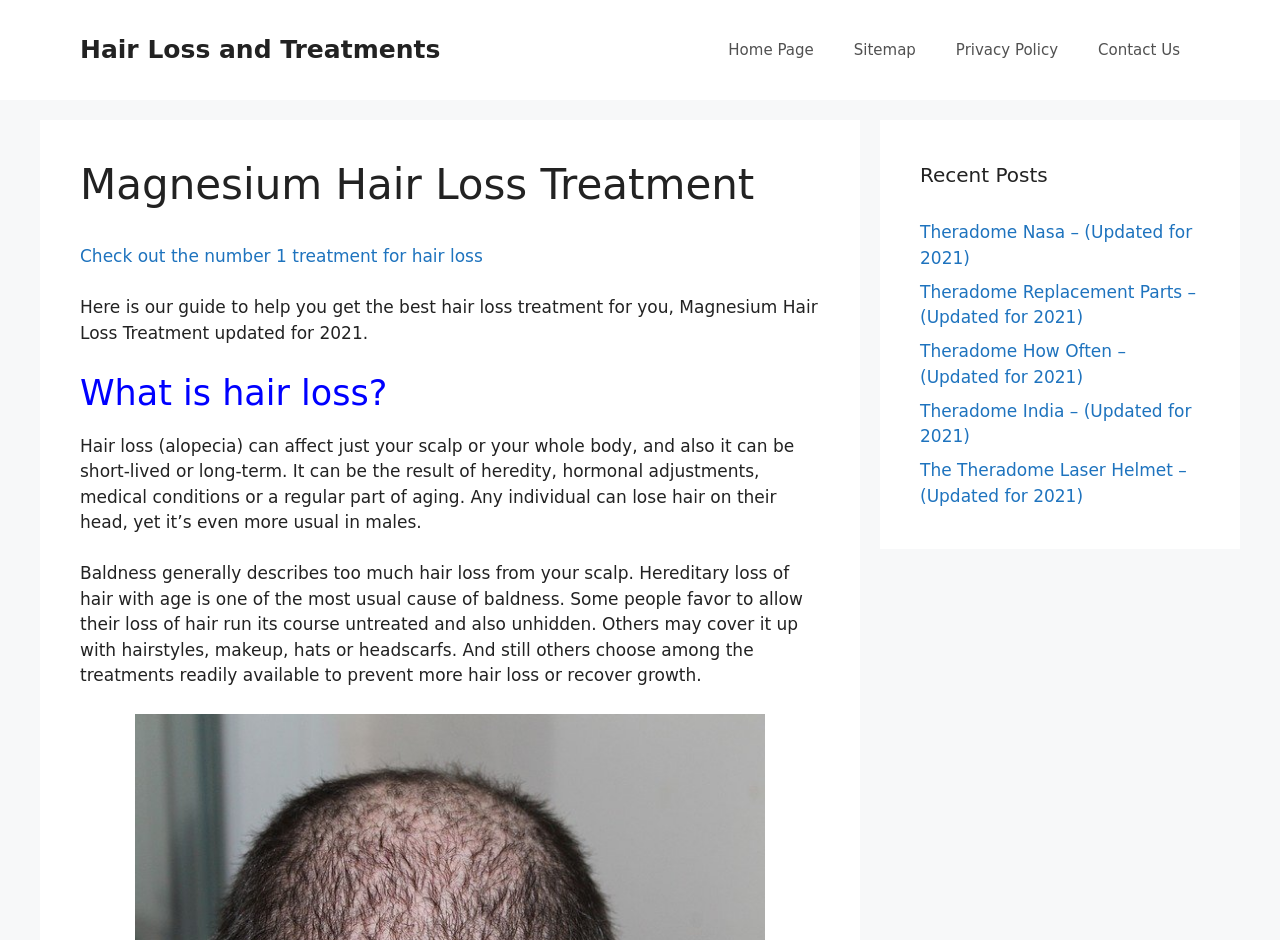Please reply with a single word or brief phrase to the question: 
What is the section 'Recent Posts' about?

Recent articles about hair loss